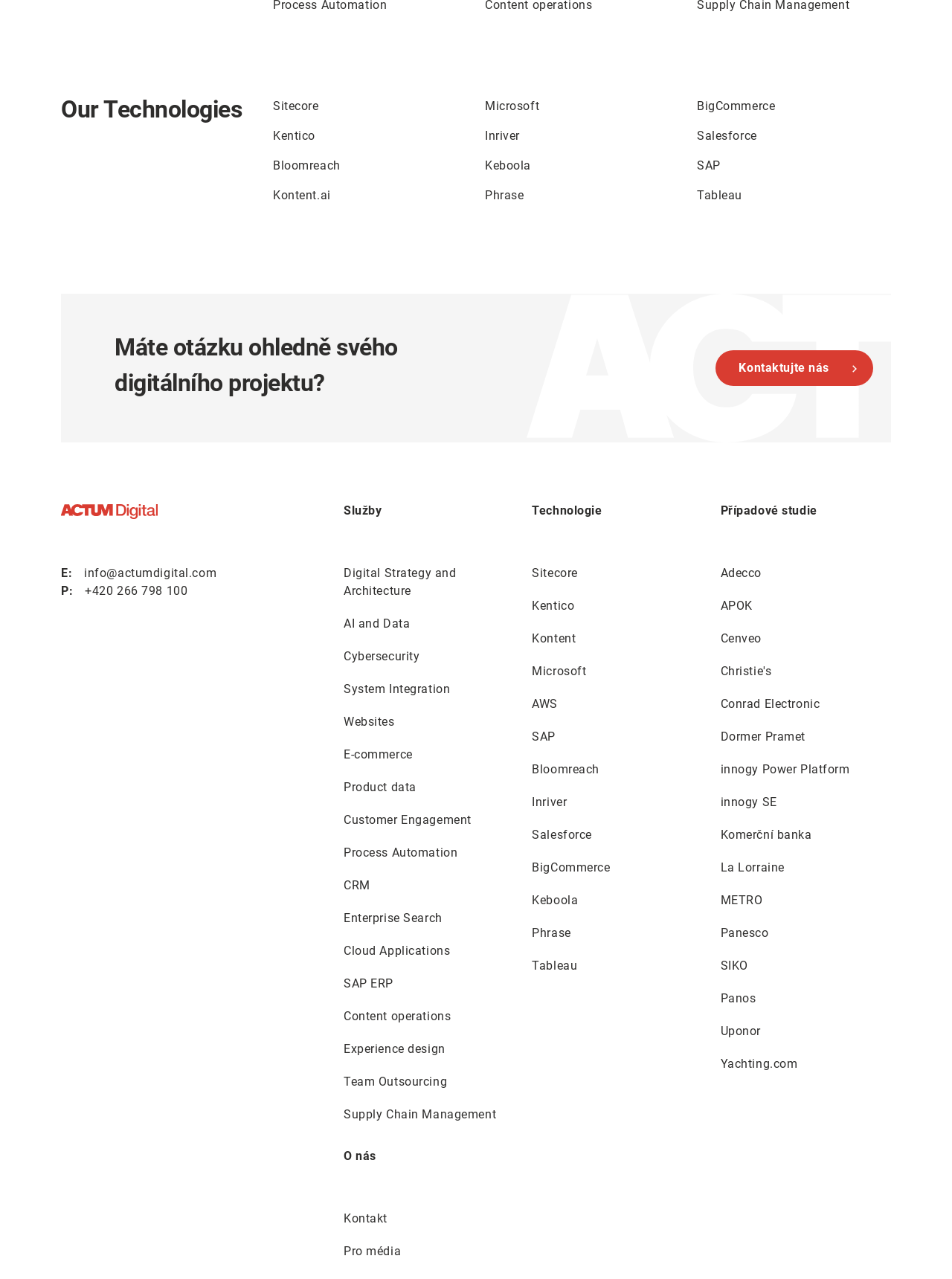Use the information in the screenshot to answer the question comprehensively: What is the last service listed under 'Služby'?

I looked at the section of the webpage labeled 'Služby' and found a list of services. The last service listed is 'Supply Chain Management'.